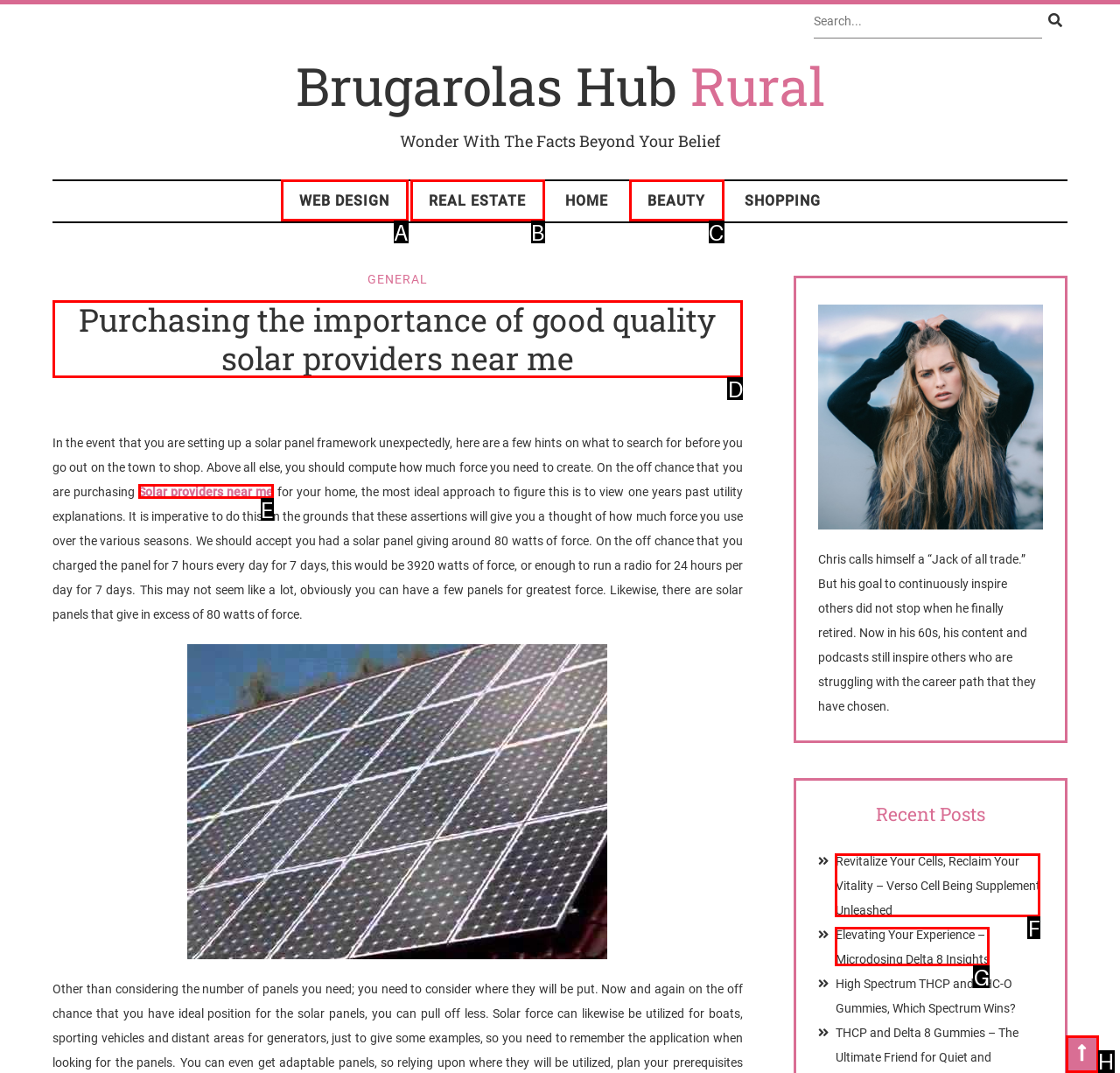Identify the letter of the UI element needed to carry out the task: Read about purchasing good quality solar providers near me
Reply with the letter of the chosen option.

D